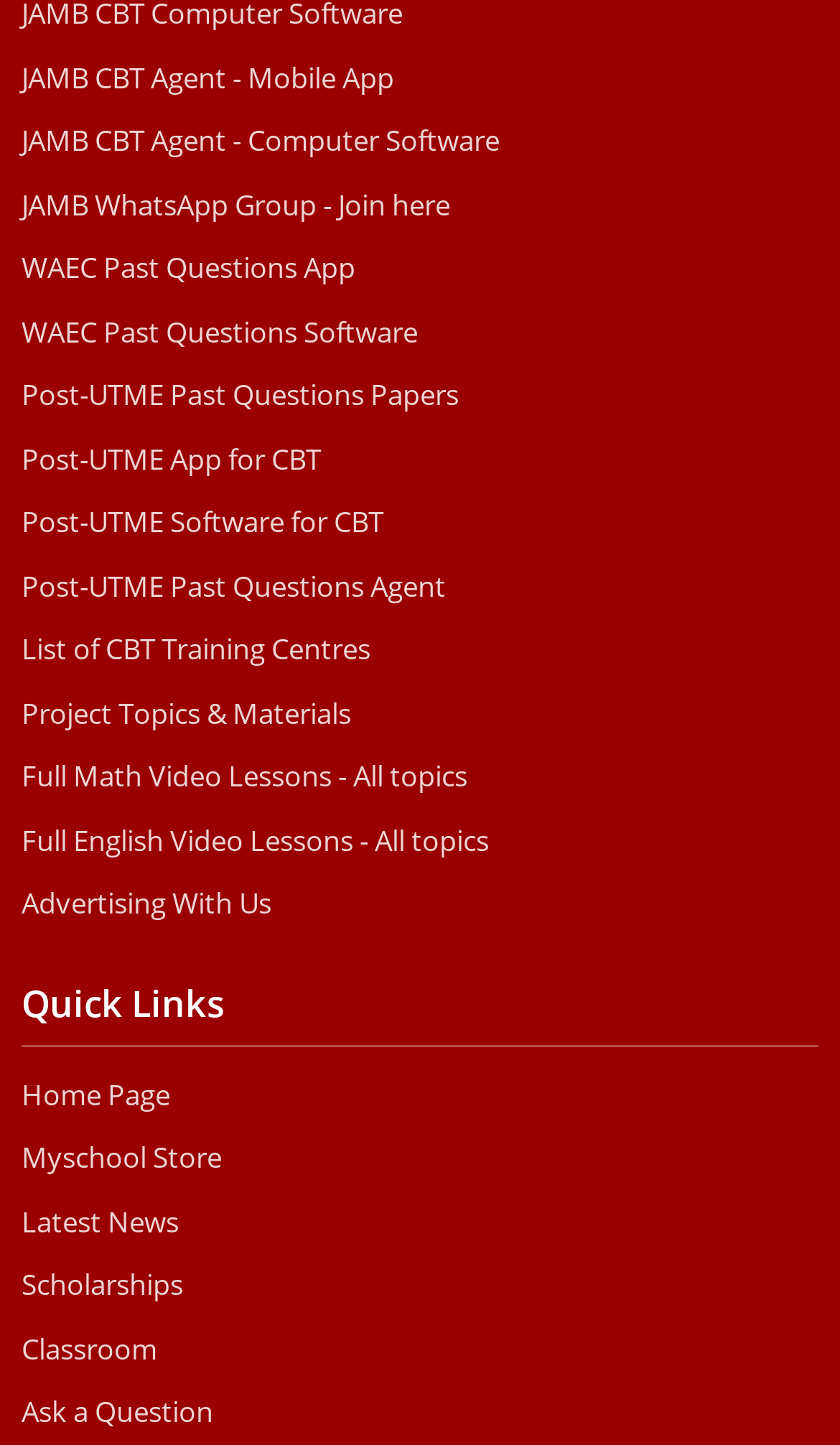Please determine the bounding box coordinates of the element's region to click in order to carry out the following instruction: "Go to Home Page". The coordinates should be four float numbers between 0 and 1, i.e., [left, top, right, bottom].

[0.026, 0.744, 0.203, 0.771]